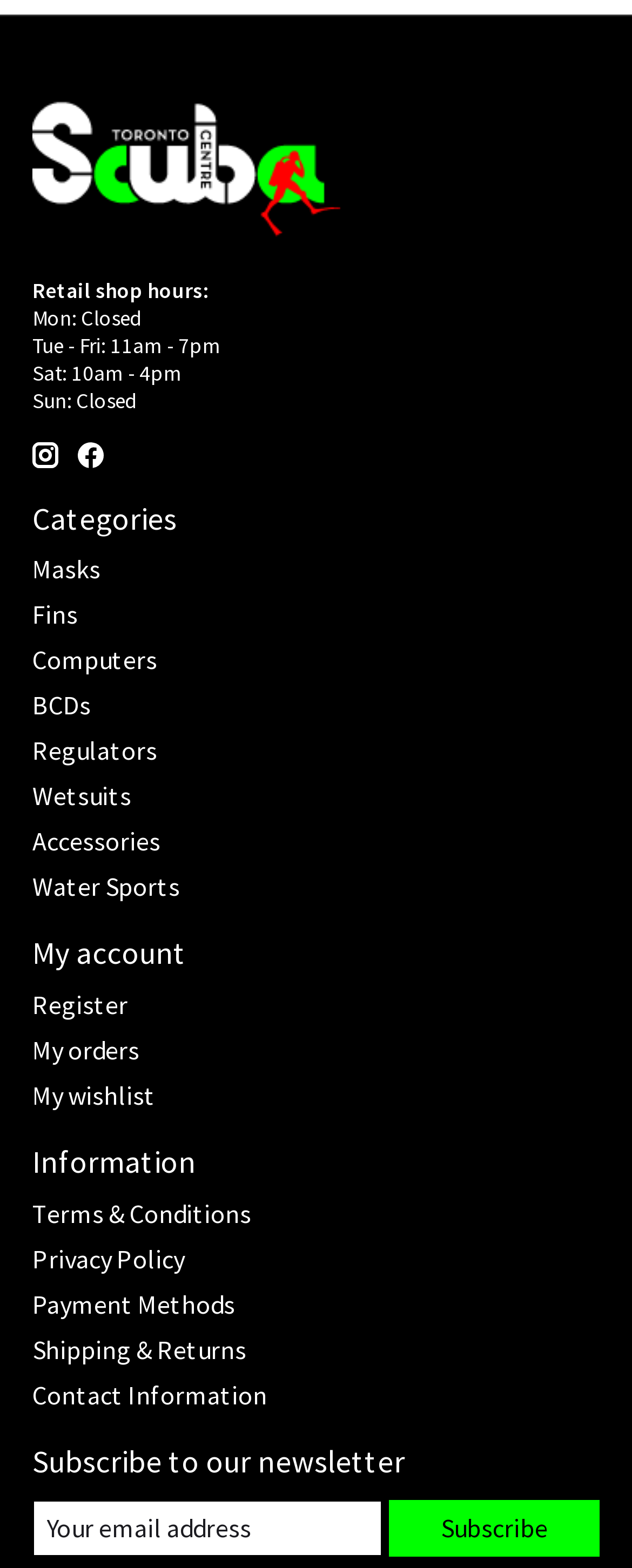What is the purpose of the textbox at the bottom of the page?
Give a detailed response to the question by analyzing the screenshot.

I looked at the textbox at the bottom of the page, which is labeled 'E-mail' and has a 'Subscribe' button next to it. Based on the context, I inferred that the purpose of the textbox is to allow users to enter their email address to subscribe to the newsletter.